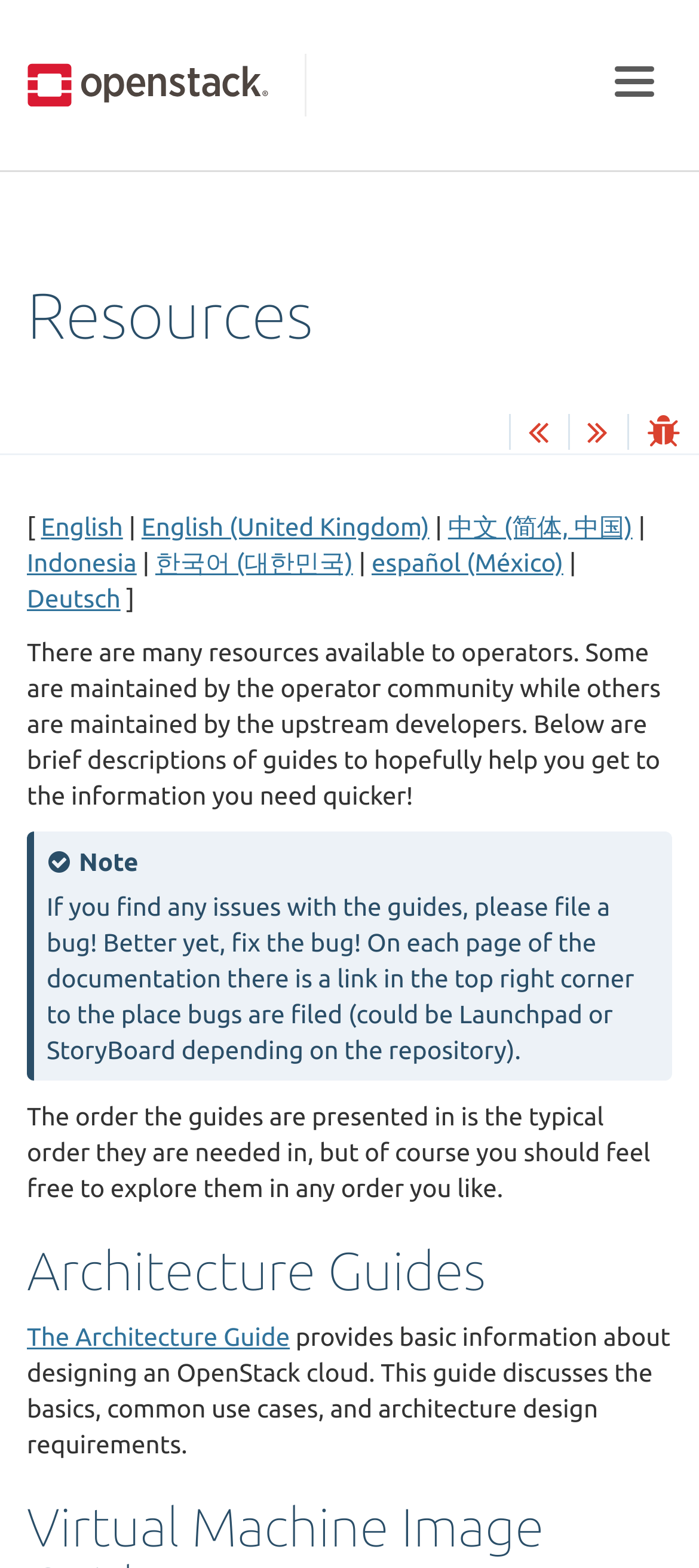Please identify the bounding box coordinates of the clickable area that will fulfill the following instruction: "Switch to English". The coordinates should be in the format of four float numbers between 0 and 1, i.e., [left, top, right, bottom].

[0.059, 0.326, 0.176, 0.345]